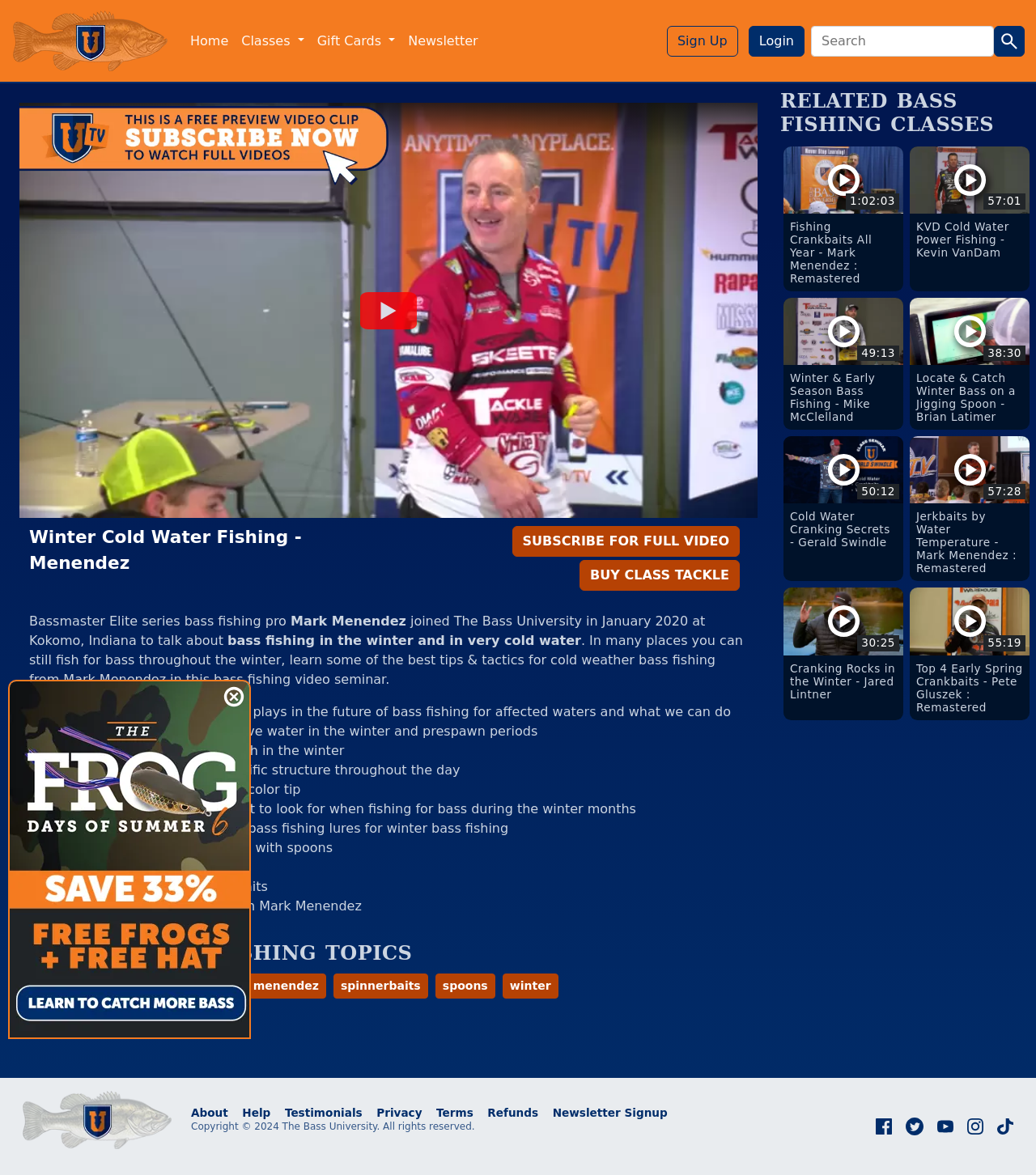What is the name of the bass fishing pro in the video?
Could you give a comprehensive explanation in response to this question?

The answer can be found in the text description of the video, where it says 'Bassmaster Elite series bass fishing pro Mark Menendez joined The Bass University in January 2020 at Kokomo, Indiana to talk about...'.